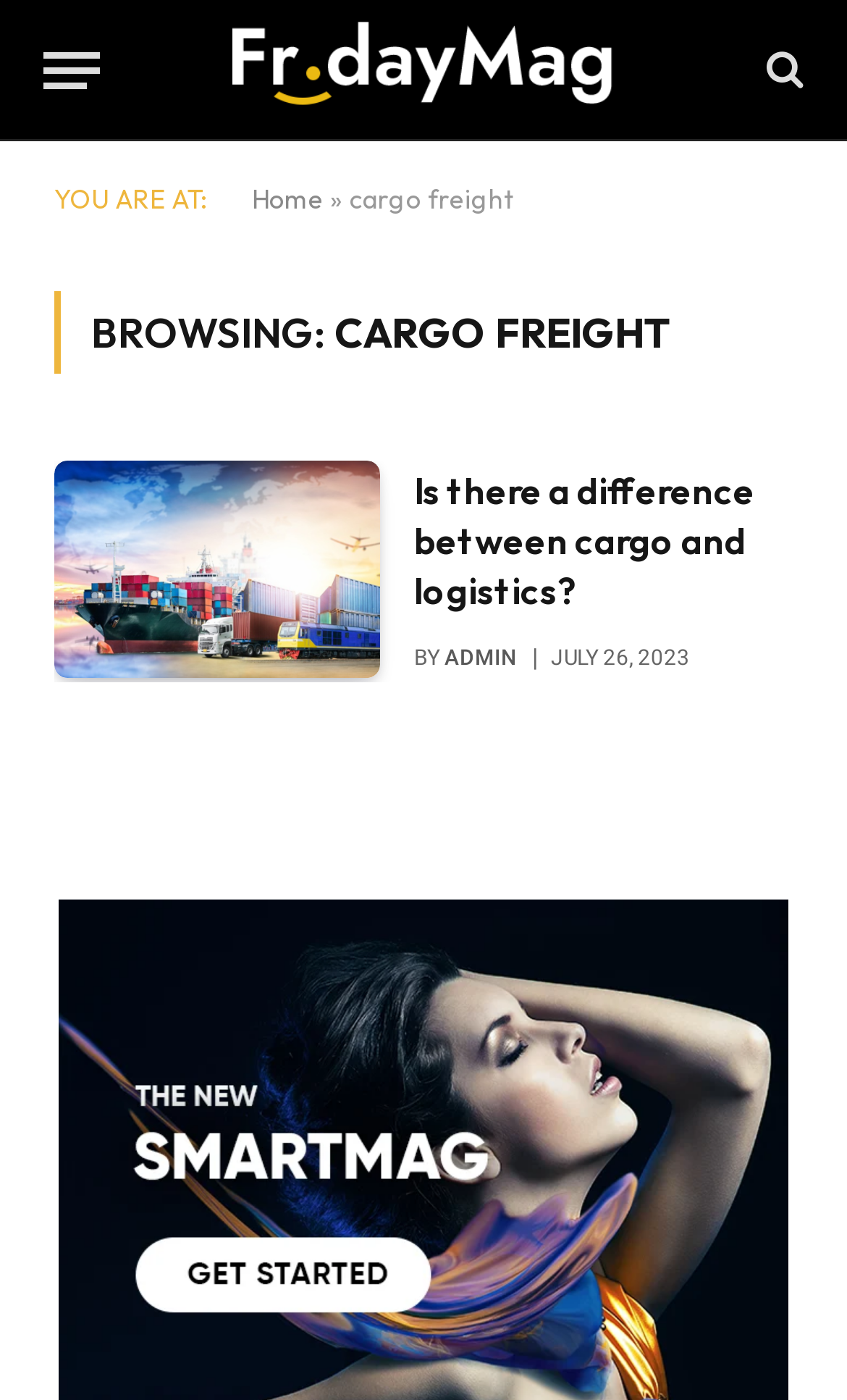Determine the bounding box coordinates of the UI element described by: "title="Business Genix"".

[0.273, 0.0, 0.727, 0.101]